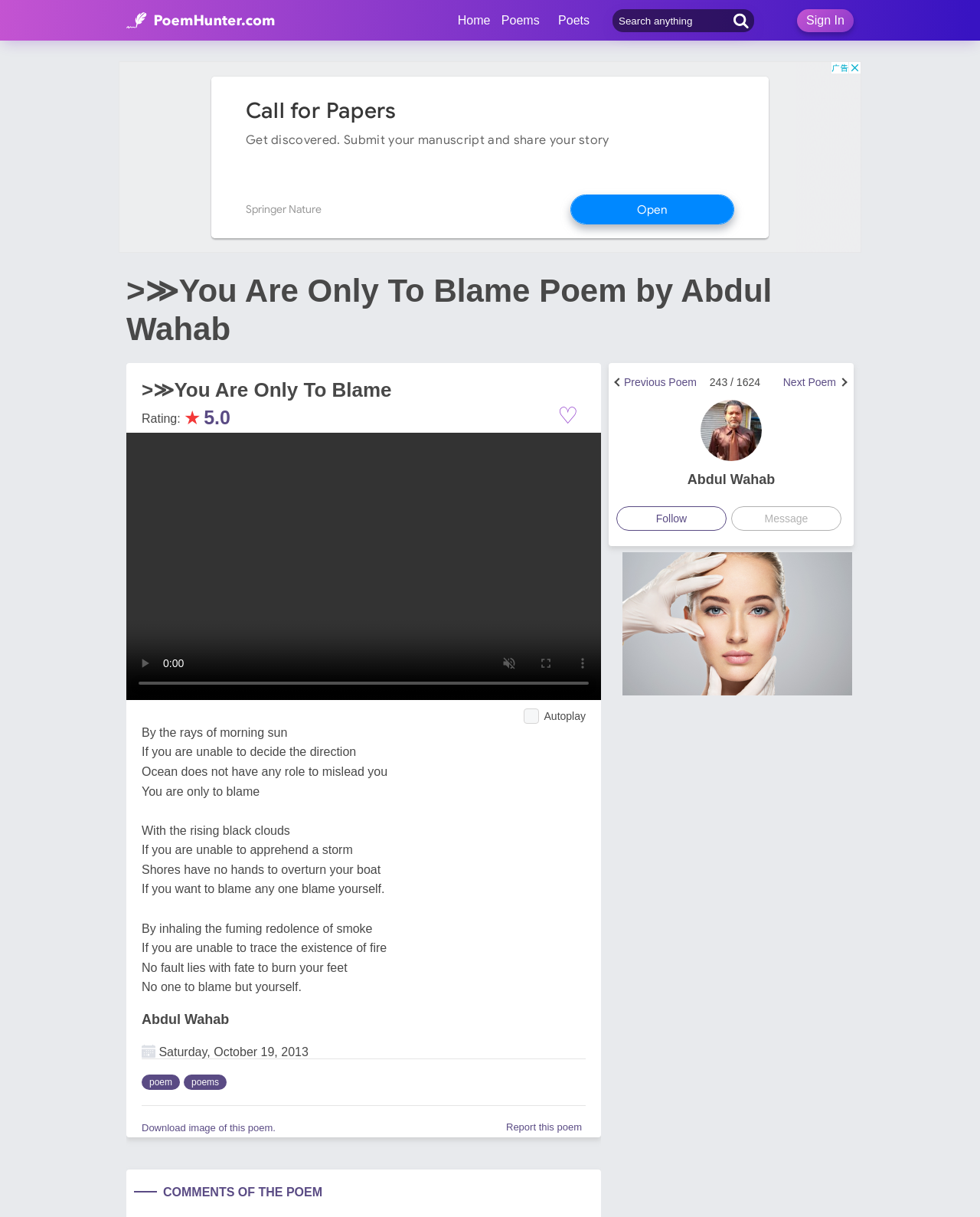What is the rating of the poem?
Please answer the question as detailed as possible.

I found the answer by looking at the static text element with the text 'Rating:' and the adjacent static text element with the text '5.0', which indicates the rating of the poem.